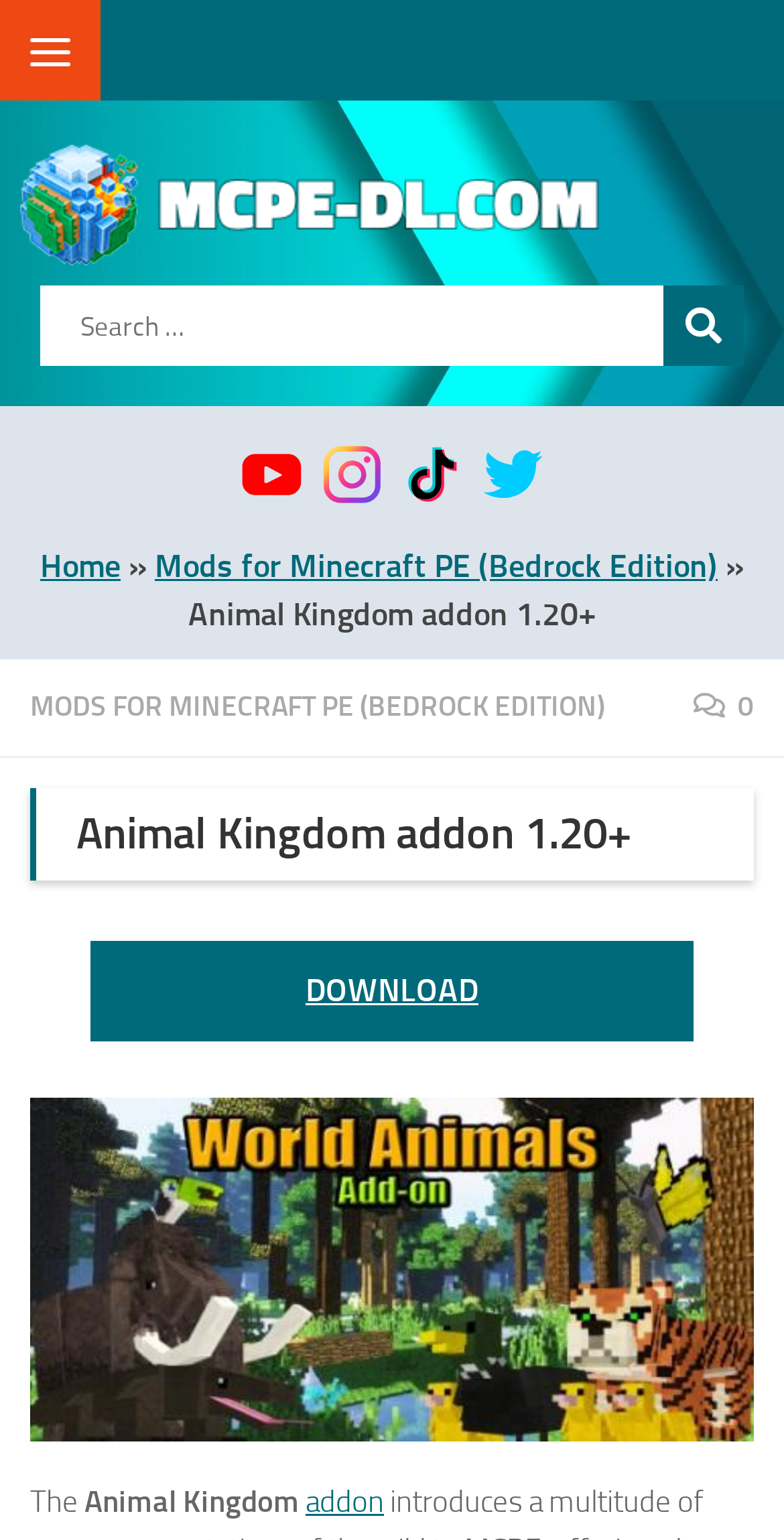What is the action of the button with the magnifying glass icon?
Look at the image and respond to the question as thoroughly as possible.

I determined the answer by looking at the button element with the magnifying glass icon, which is commonly used to represent a search function, and the surrounding elements, which suggest that the button is used to initiate a search.